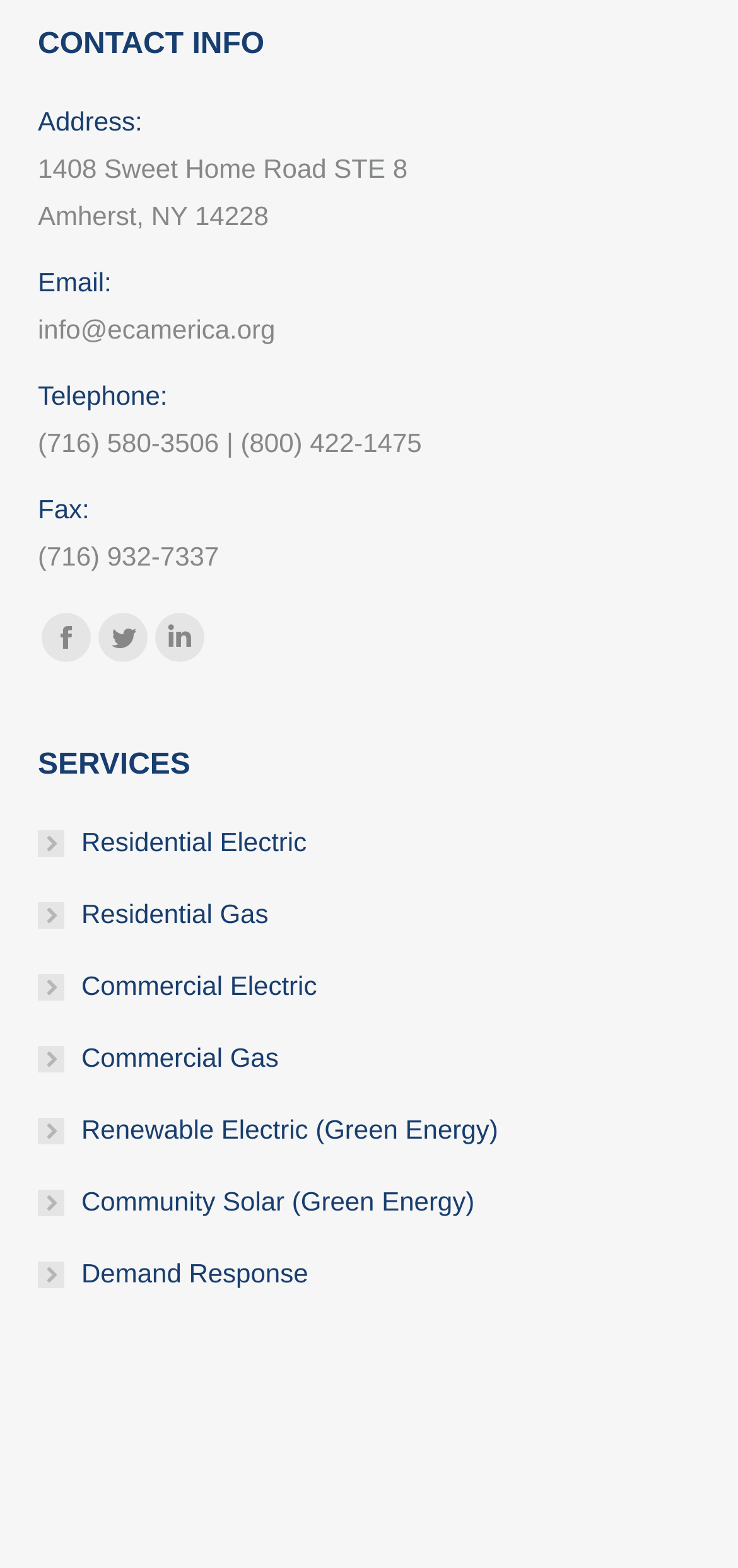Determine the coordinates of the bounding box for the clickable area needed to execute this instruction: "Learn about Renewable Electric (Green Energy)".

[0.051, 0.706, 0.713, 0.736]